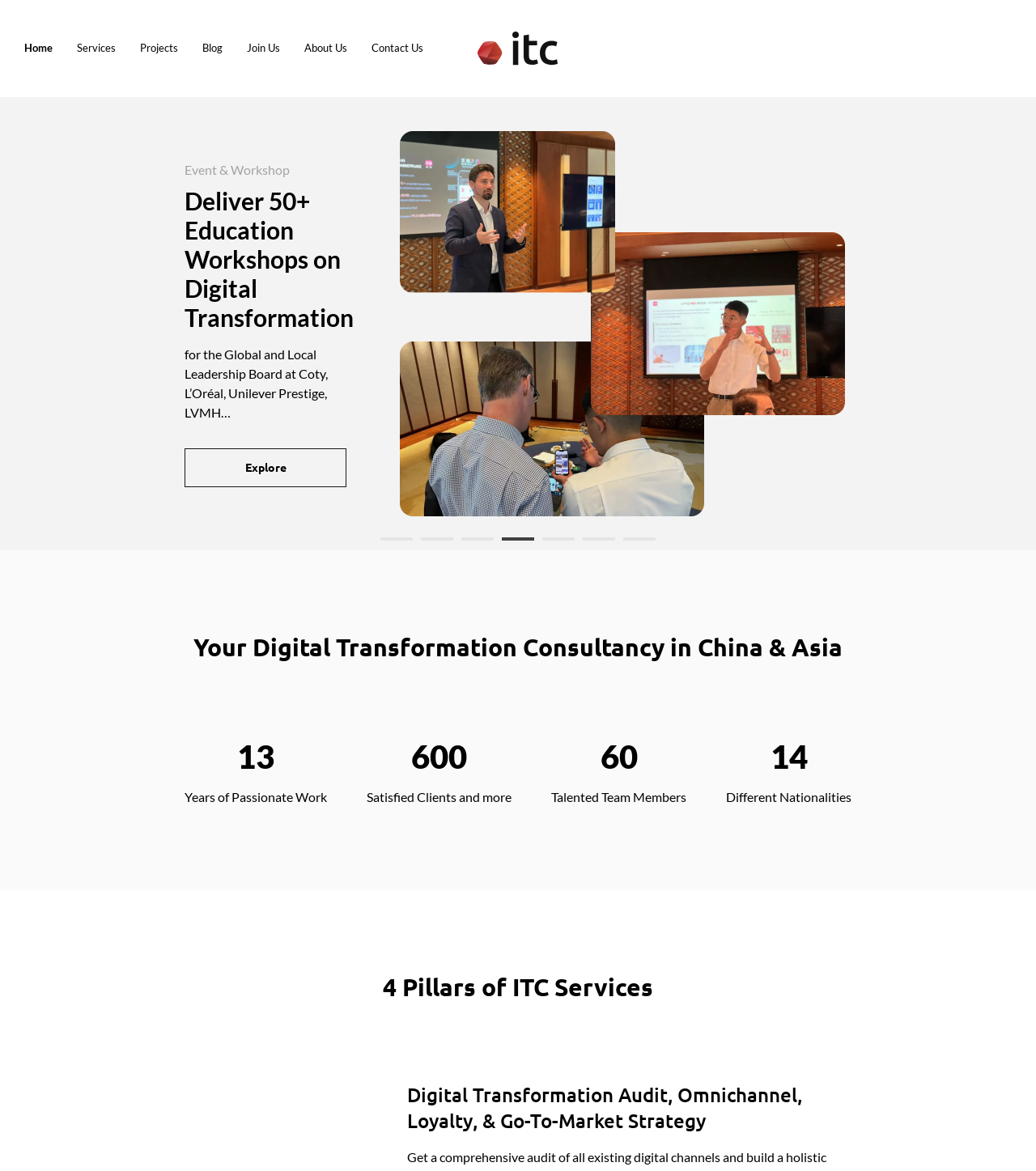What is the name of the award won by the company?
Based on the screenshot, give a detailed explanation to answer the question.

The name of the award is obtained from the static text element 'ITC Crowned as the Gold Specialist Agency of the Year 2023' which suggests that the company has won this award.